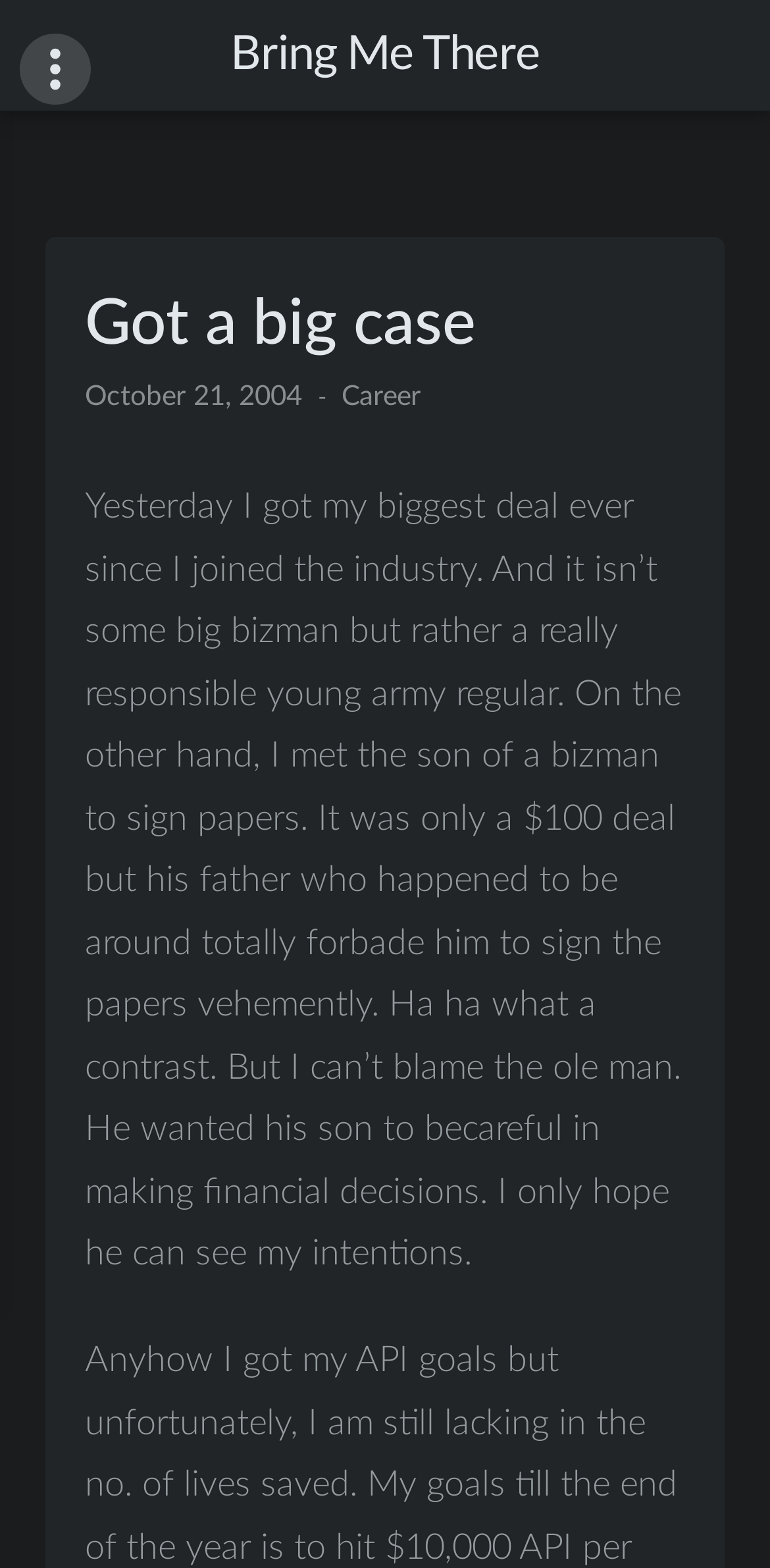Could you identify the text that serves as the heading for this webpage?

Got a big case